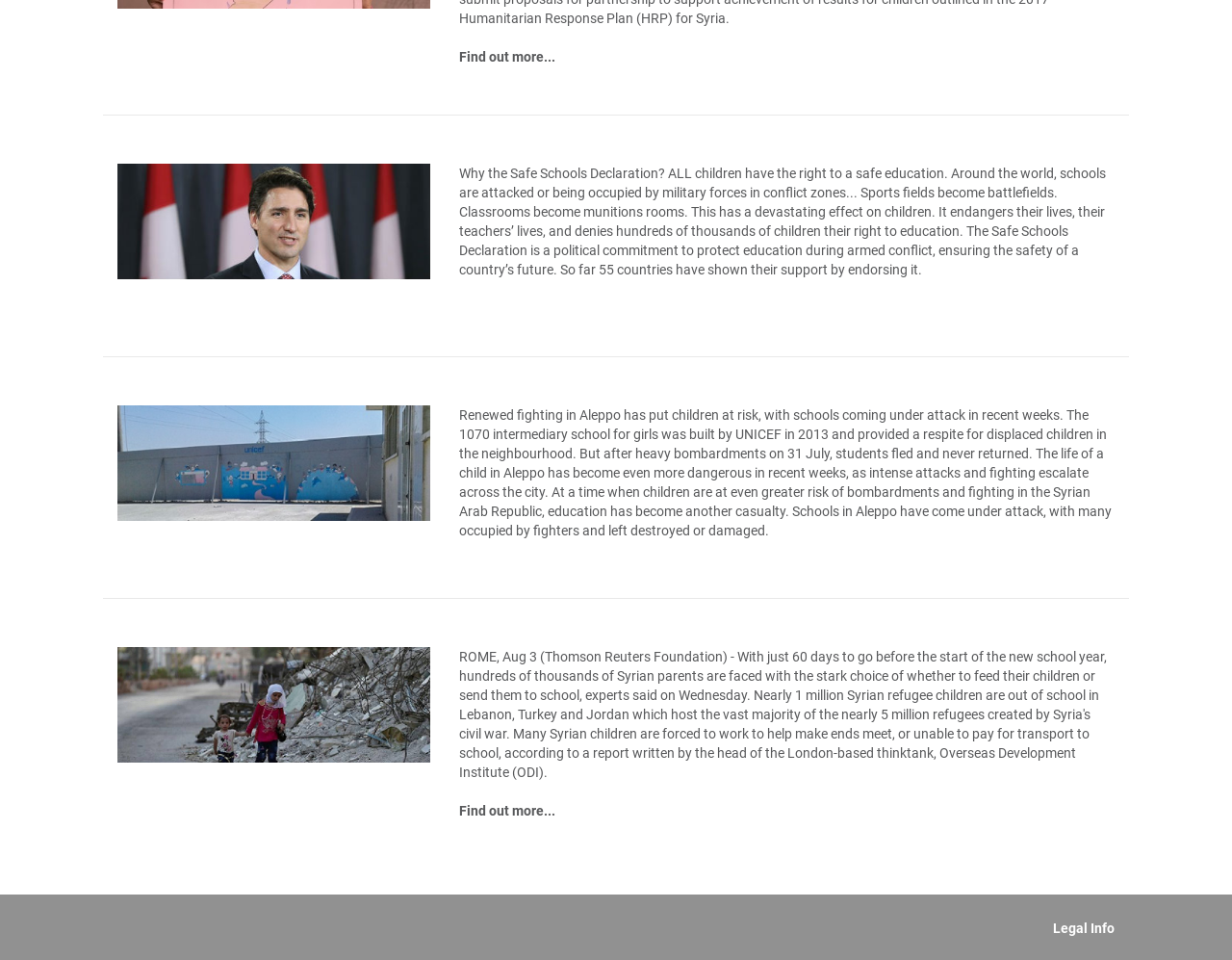Identify the bounding box for the UI element described as: "Find out more...". The coordinates should be four float numbers between 0 and 1, i.e., [left, top, right, bottom].

[0.373, 0.039, 0.451, 0.069]